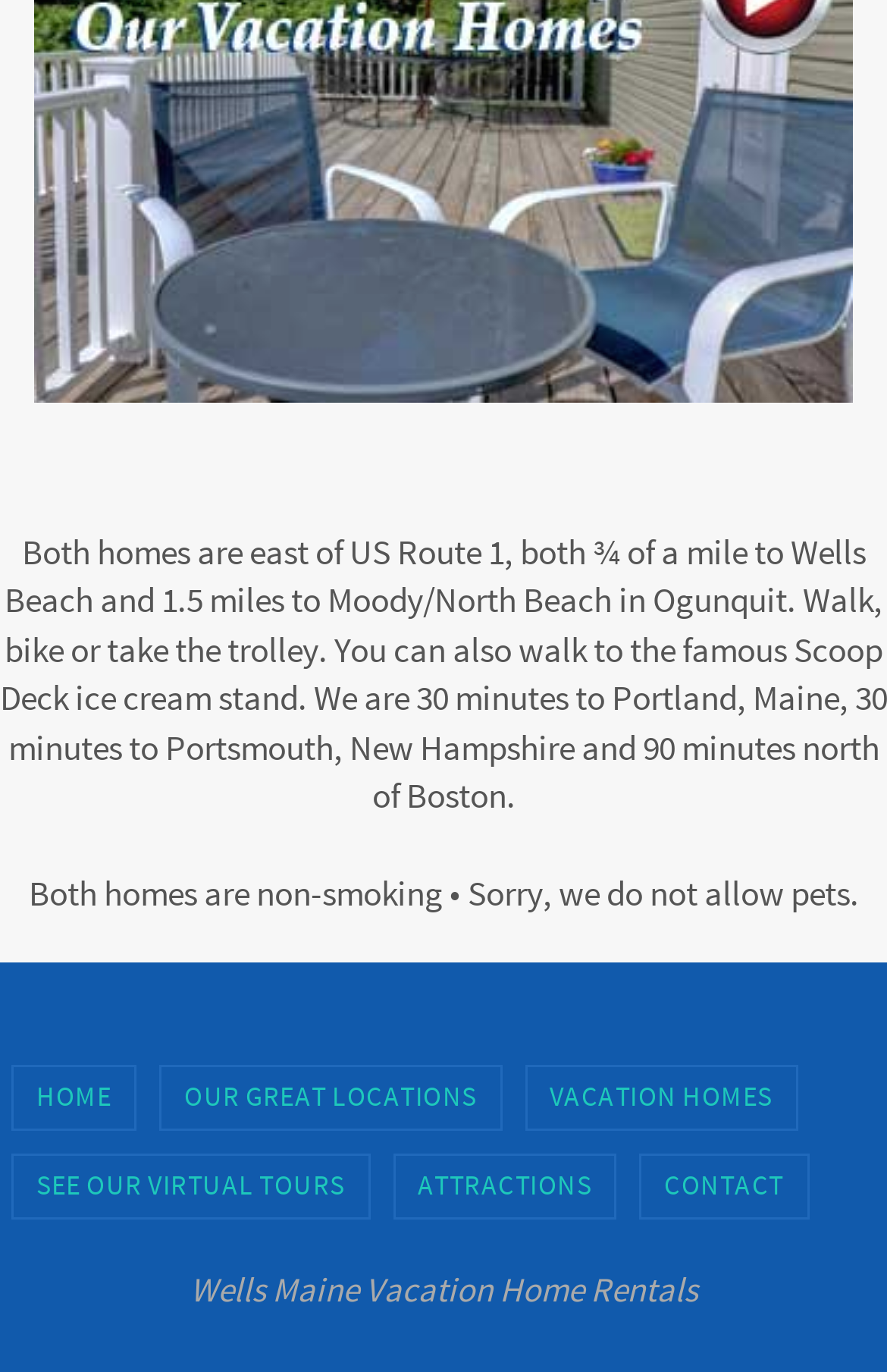What is the name of the famous ice cream stand mentioned?
Examine the webpage screenshot and provide an in-depth answer to the question.

I read the text in the StaticText element, which states 'You can also walk to the famous Scoop Deck ice cream stand.' From this, I determined that the name of the famous ice cream stand mentioned is Scoop Deck.